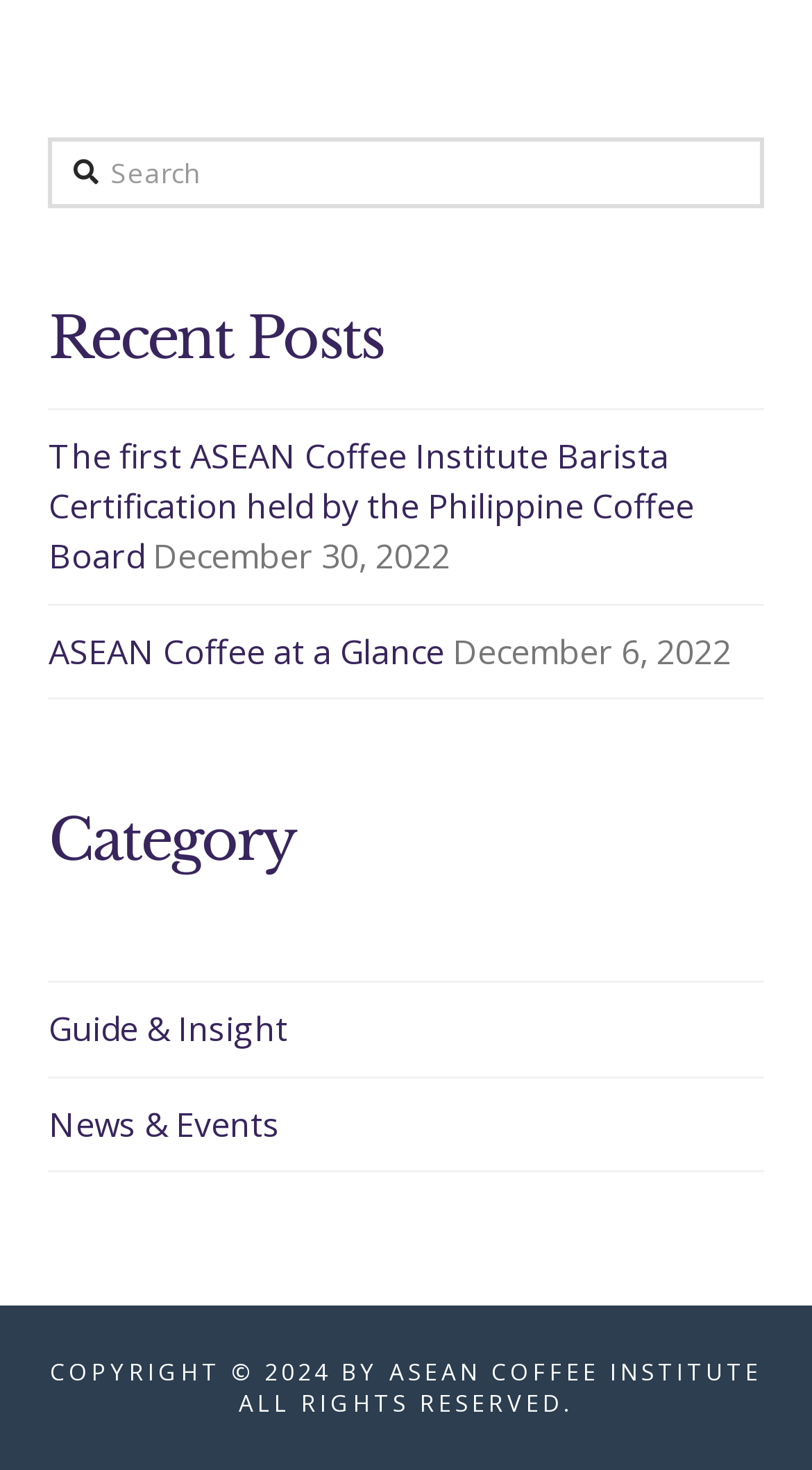What is the category of the first post?
Could you answer the question with a detailed and thorough explanation?

By looking at the webpage, I can see that there is a section labeled 'Category' and underneath it, there are two links: 'Guide & Insight' and 'News & Events'. The first post is 'The first ASEAN Coffee Institute Barista Certification held by the Philippine Coffee Board', which is categorized under 'Guide & Insight'.